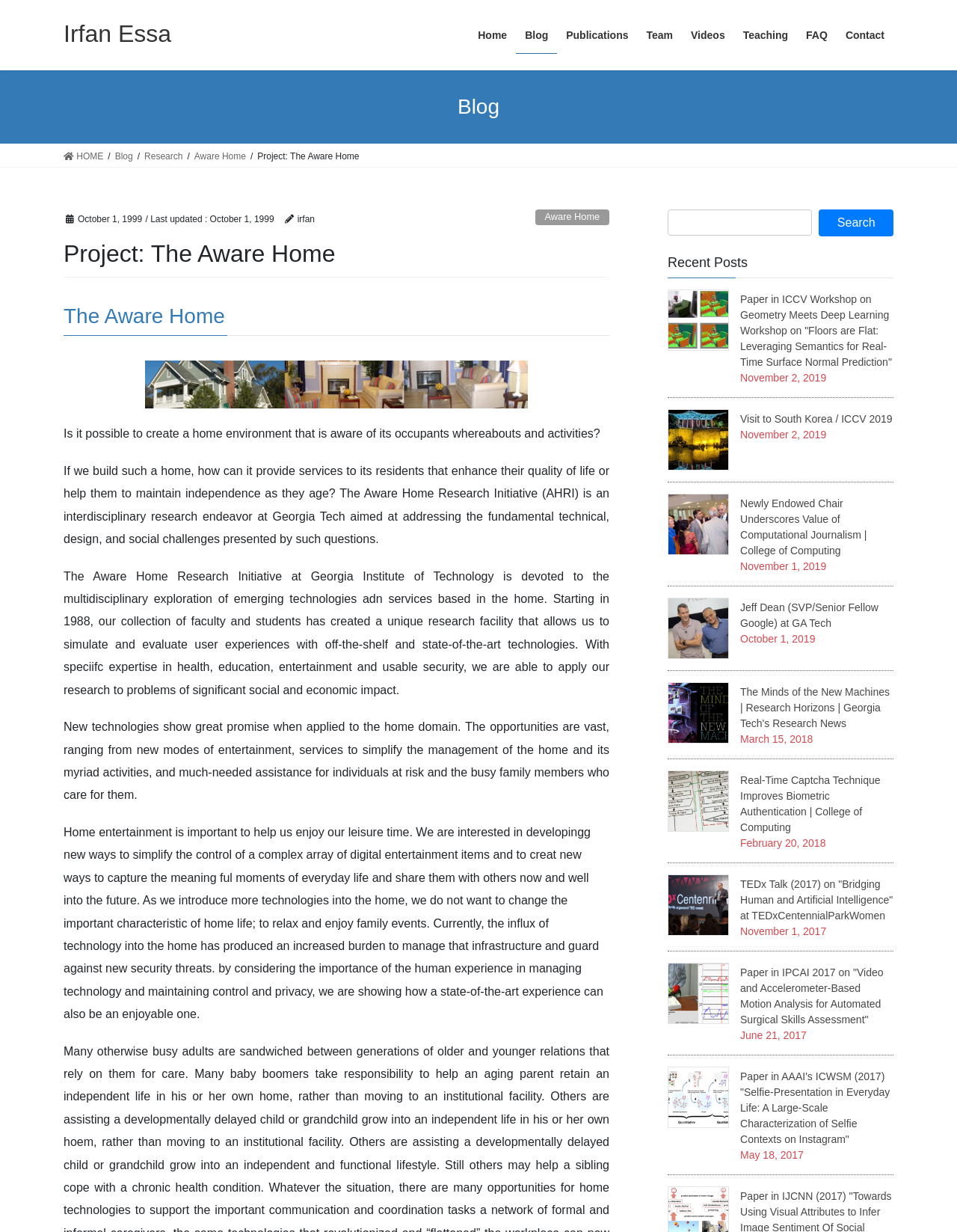Can you look at the image and give a comprehensive answer to the question:
What is the name of the research initiative?

I found the answer by looking at the text content of the webpage, specifically the paragraph that starts with 'The Aware Home Research Initiative at Georgia Institute of Technology is devoted to...'.